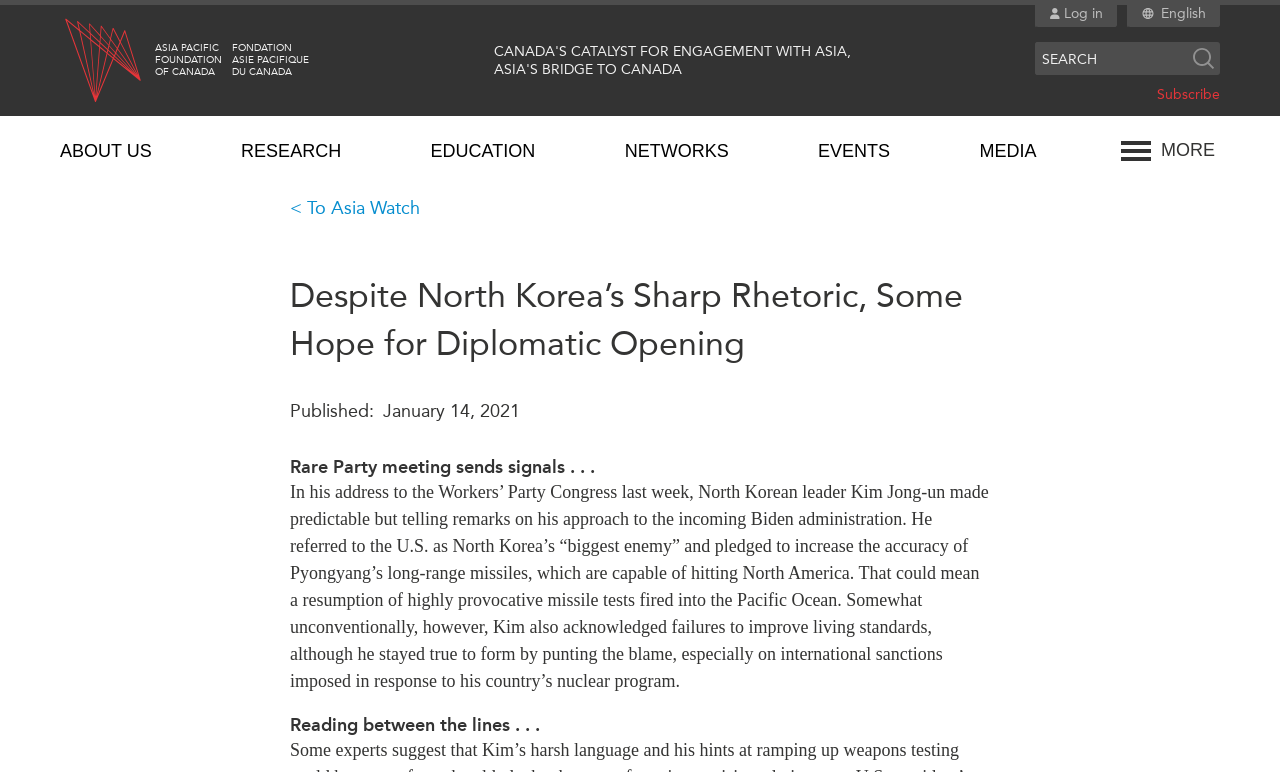What is the topic of the article on the webpage?
Using the image, answer in one word or phrase.

North Korea's diplomatic opening